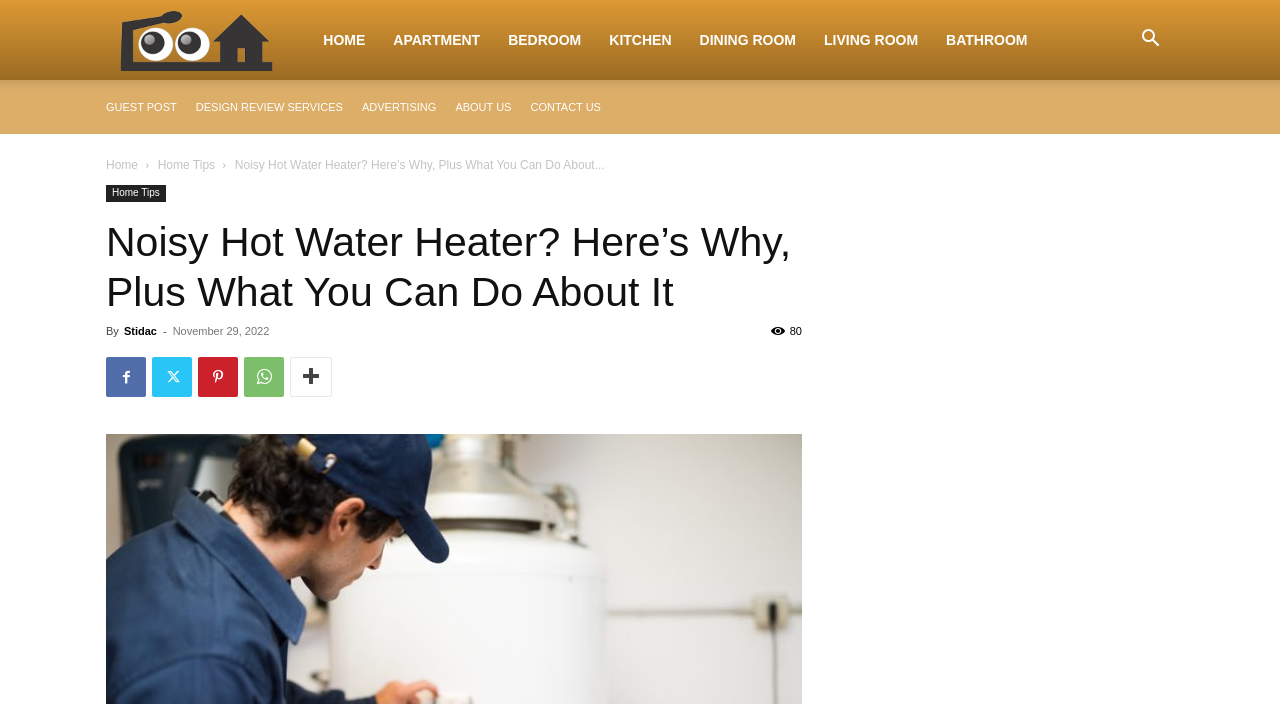What are the social media platforms available?
Please ensure your answer to the question is detailed and covers all necessary aspects.

The social media platforms available can be found at the bottom of the webpage, where there are icons for Facebook, Twitter, Pinterest, and LinkedIn.